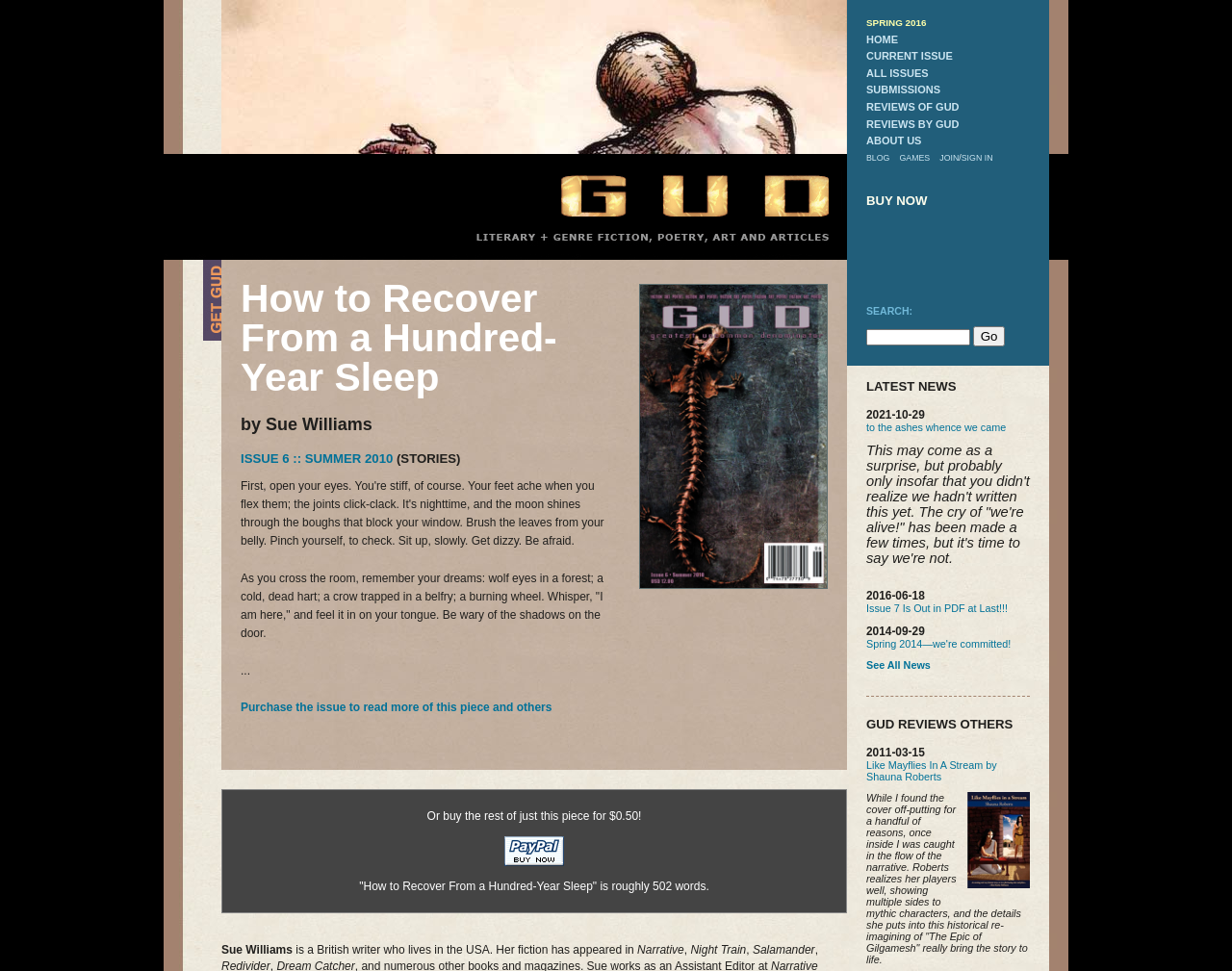Give an extensive and precise description of the webpage.

This webpage is the online version of the literary magazine "Greatest Uncommon Denominator" and specifically features Issue 6, Summer 2010, with the story "How to Recover From a Hundred-Year Sleep" by Sue Williams. 

At the top of the page, there is a navigation menu with links to the magazine's home page, current issue, all issues, submissions, reviews, and more. Below this menu, there is a heading with the magazine's title and a brief description of its content. 

On the left side of the page, there is a prominent image of the cover of Issue 6, accompanied by headings with the title of the story, the author's name, and the issue number. Below this, there is a brief excerpt from the story, followed by a link to purchase the issue or buy the rest of the piece for $0.50. 

On the right side of the page, there is a section with links to various news articles, including the latest news and reviews of the magazine. There is also a search bar and a section with reviews of other publications. 

At the bottom of the page, there is a brief biography of the author, Sue Williams, with information about her writing experience and publications.